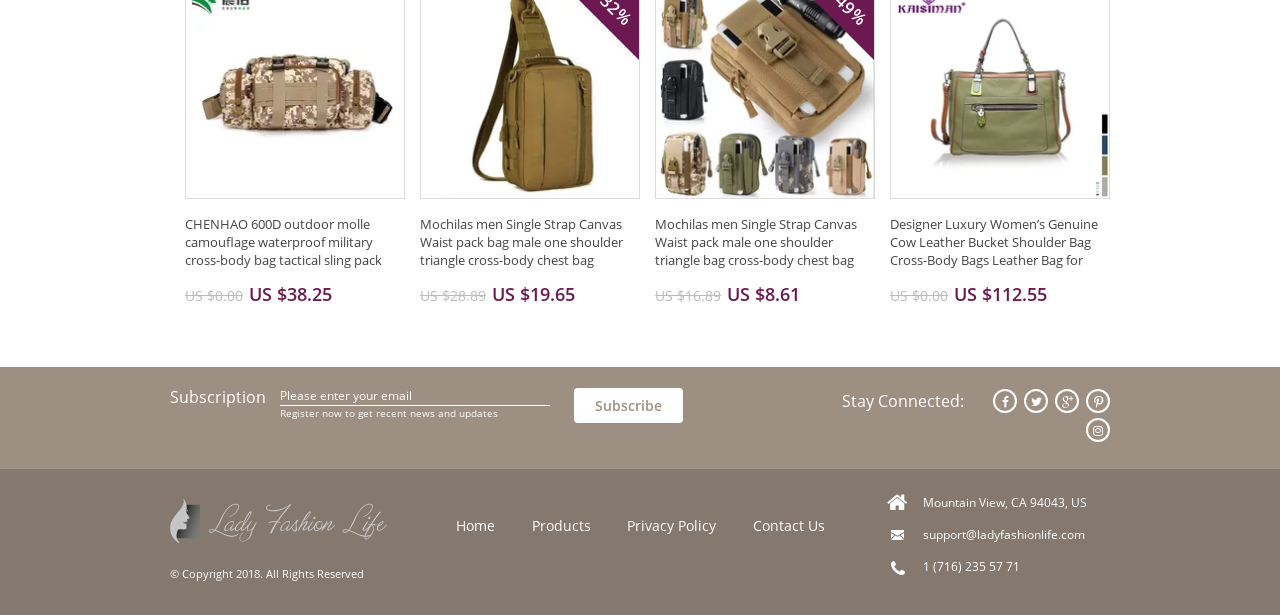Please answer the following question using a single word or phrase: What social media platforms are available for connection?

Four